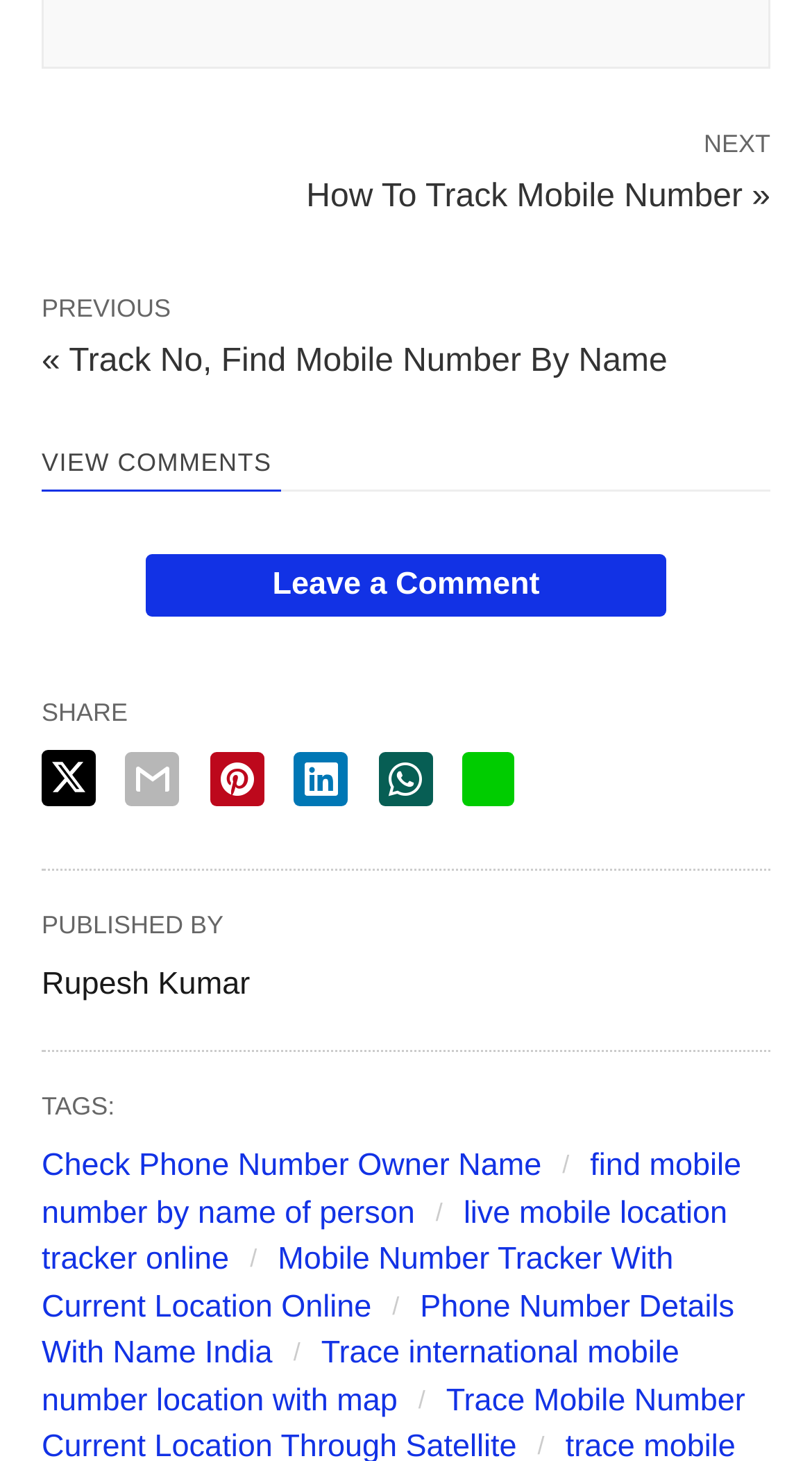Provide a brief response using a word or short phrase to this question:
What is the purpose of the webpage?

Mobile number tracking